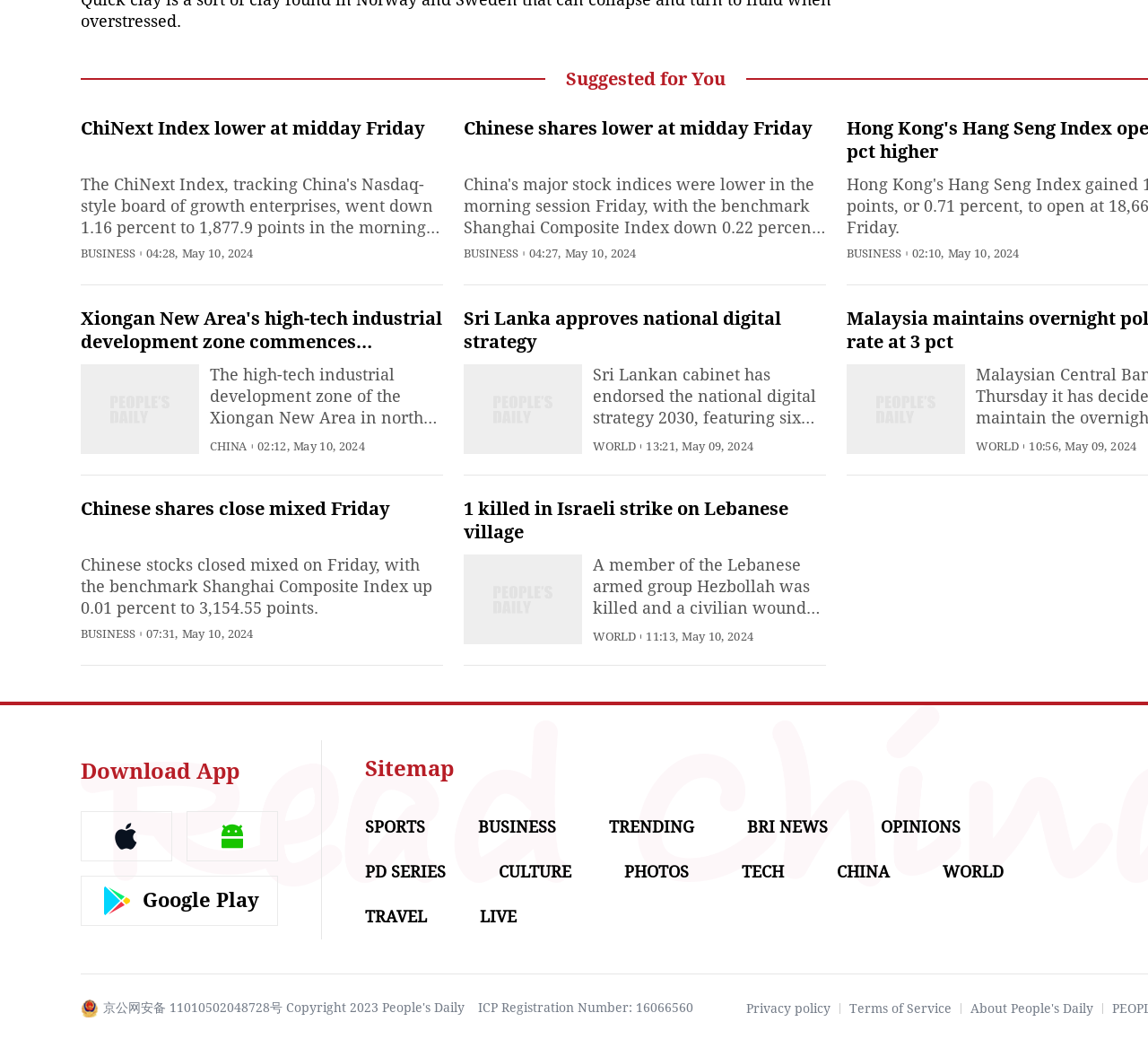Locate the bounding box coordinates of the element to click to perform the following action: 'View the Sitemap'. The coordinates should be given as four float values between 0 and 1, in the form of [left, top, right, bottom].

[0.318, 0.728, 0.395, 0.752]